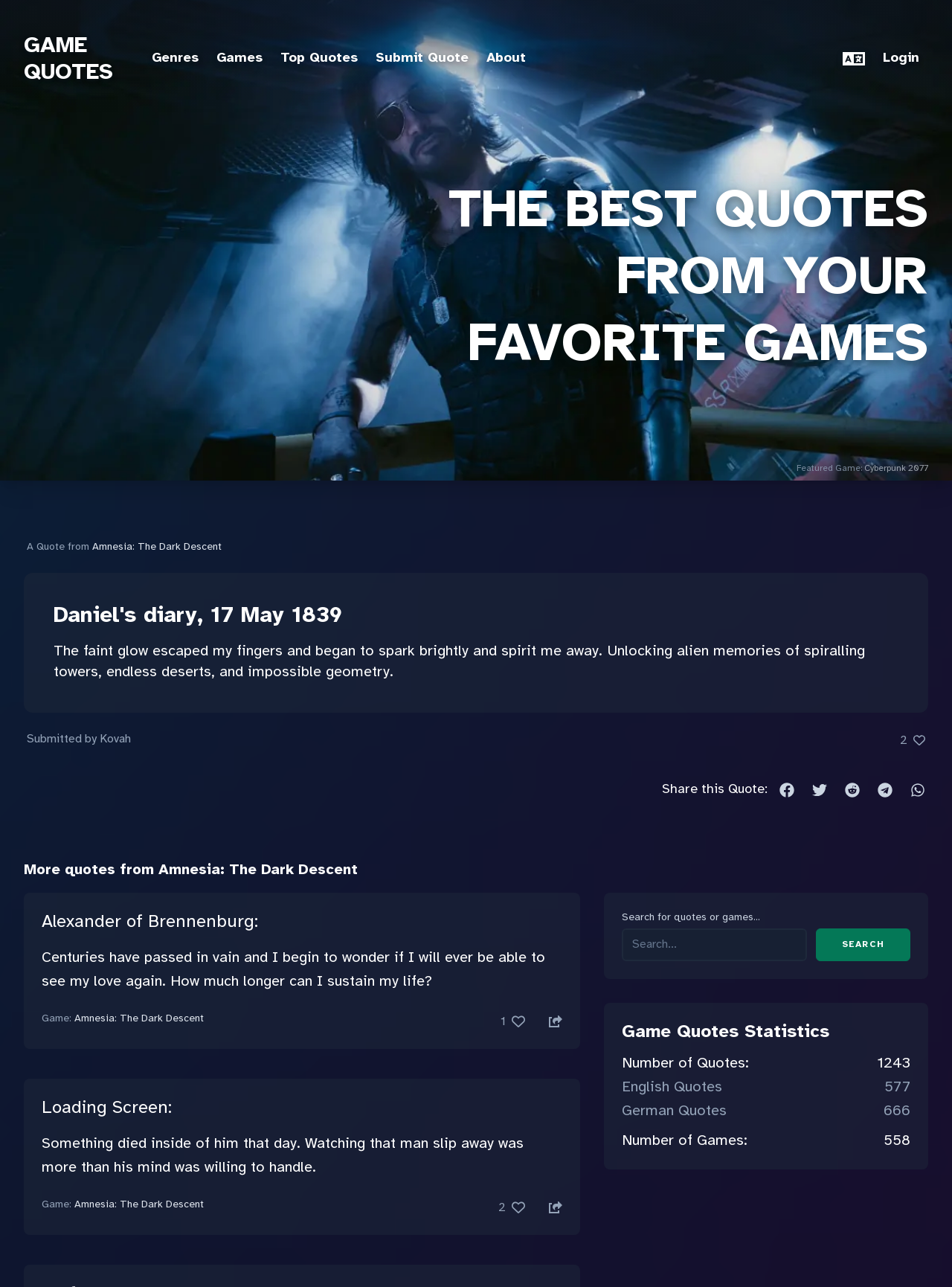Predict the bounding box coordinates of the UI element that matches this description: "parent_node: SEARCH name="query" placeholder="Search..."". The coordinates should be in the format [left, top, right, bottom] with each value between 0 and 1.

[0.653, 0.721, 0.848, 0.747]